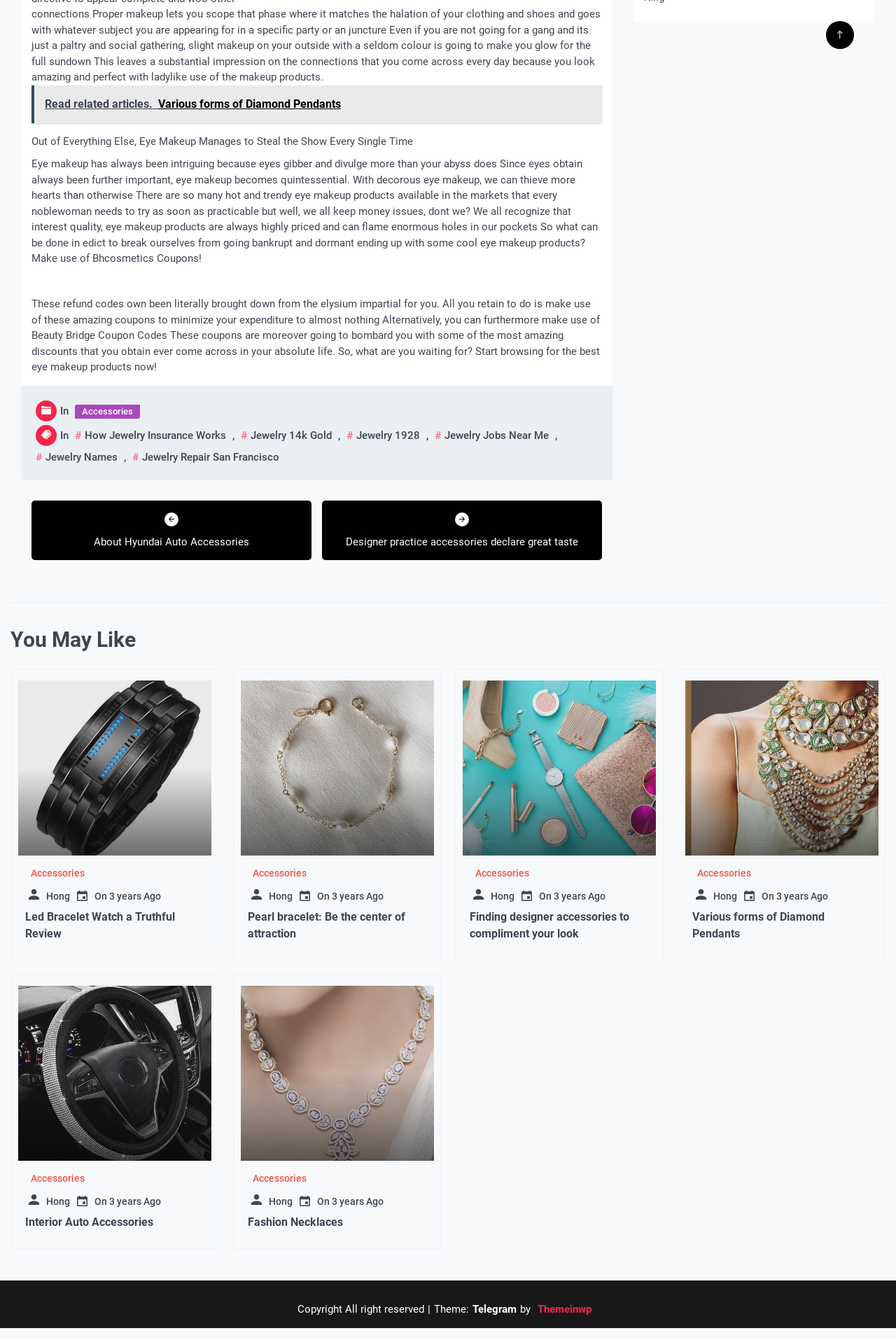Please identify the coordinates of the bounding box that should be clicked to fulfill this instruction: "Click on the 'Administrator' link".

None